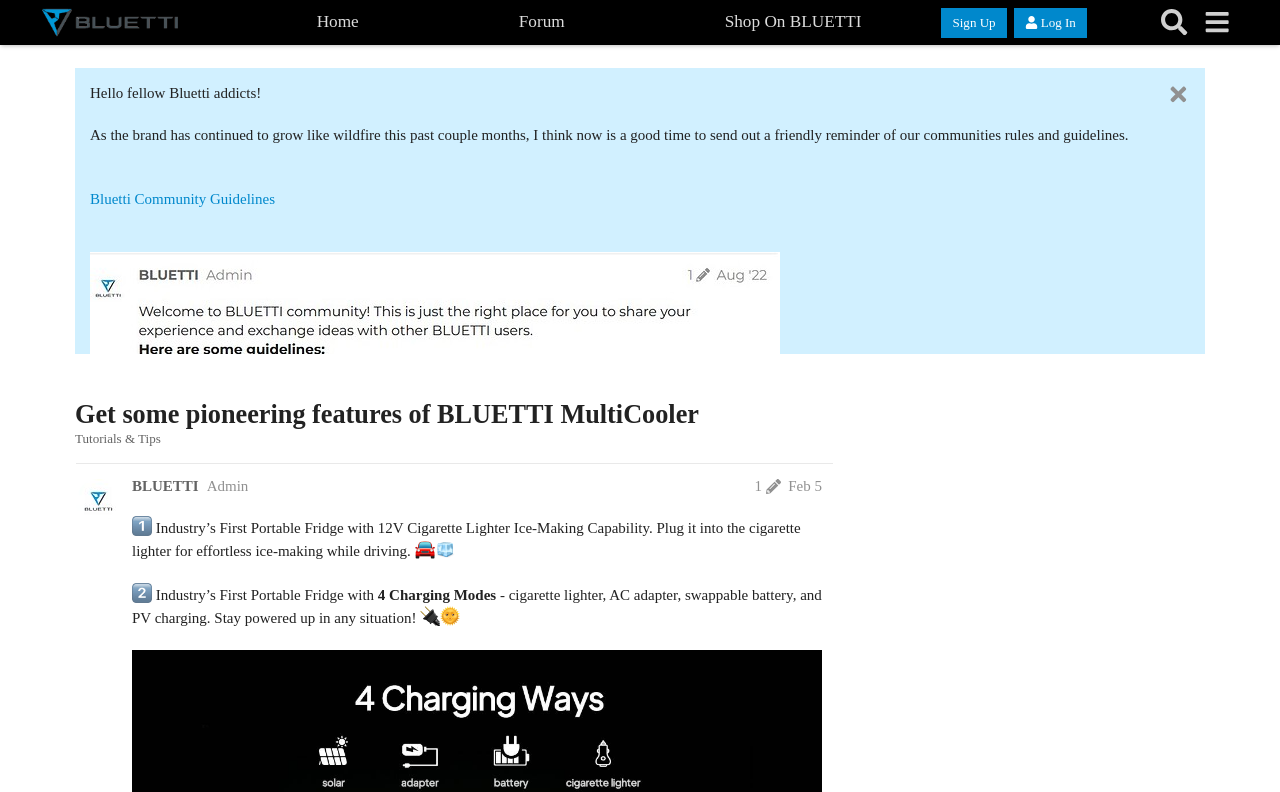Determine the bounding box coordinates for the clickable element required to fulfill the instruction: "Go to the 'AUTOMOTIVE' category". Provide the coordinates as four float numbers between 0 and 1, i.e., [left, top, right, bottom].

None